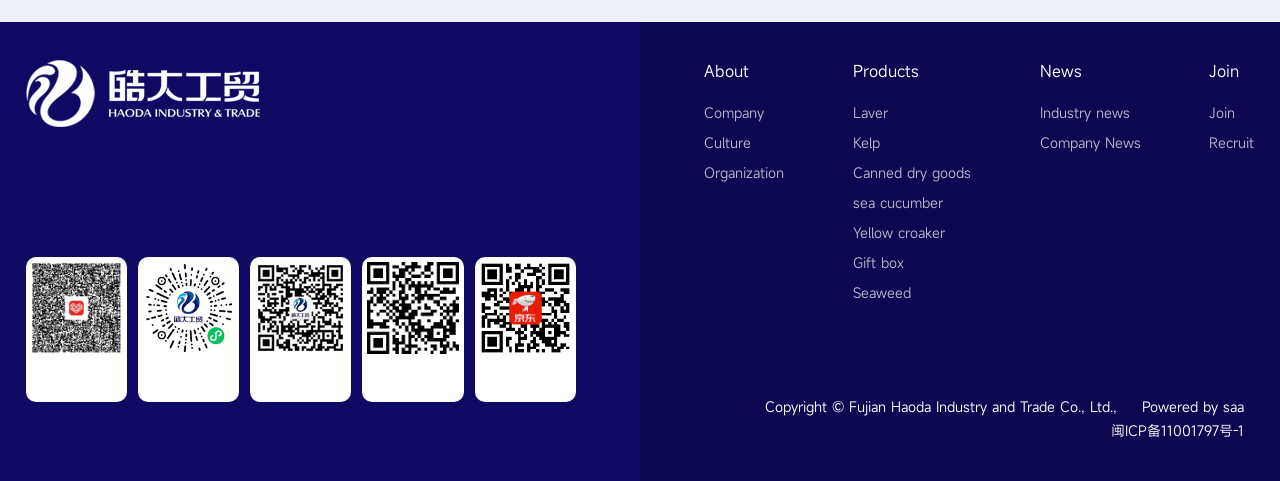Provide a one-word or short-phrase response to the question:
How many links are there in the 'About' section?

4